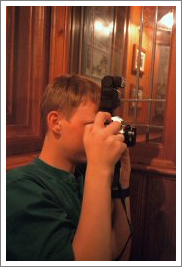Answer the question with a brief word or phrase:
What is the atmosphere in the background?

Cozy